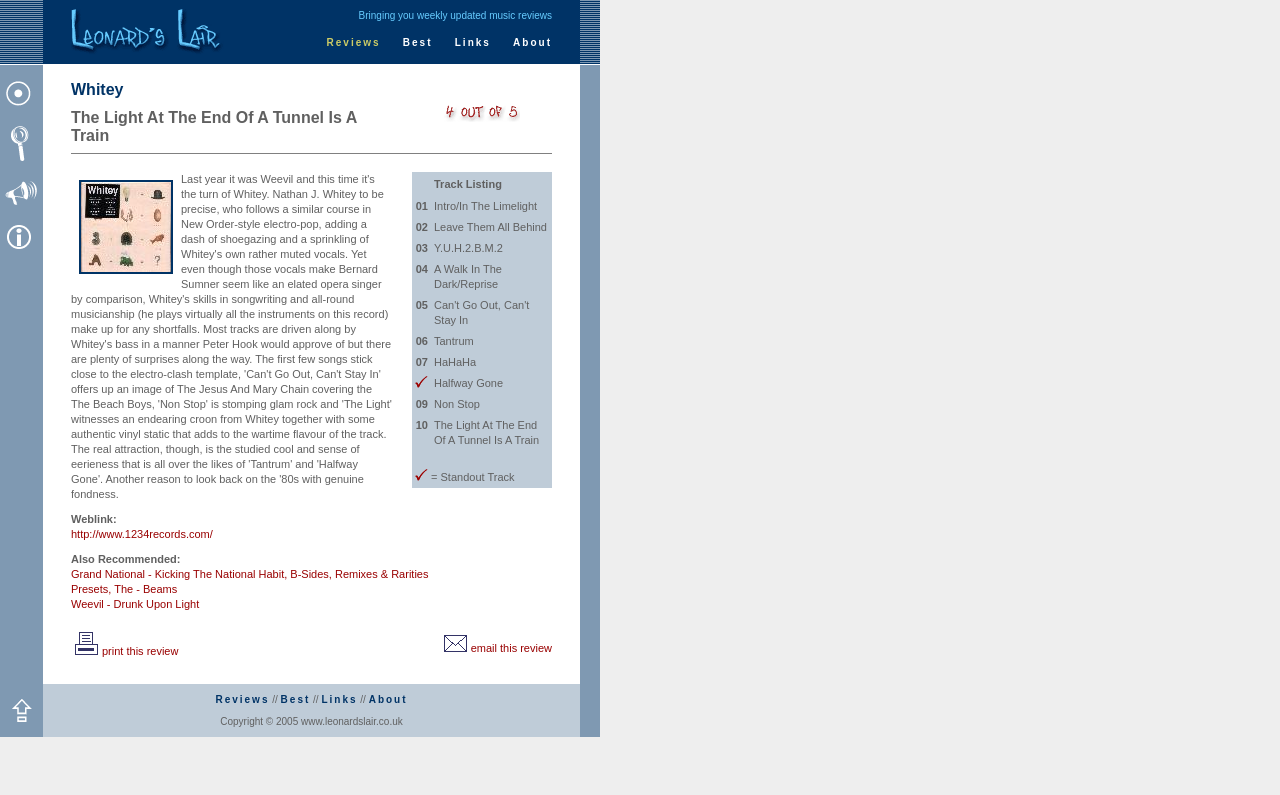Create an elaborate caption that covers all aspects of the webpage.

The webpage is a music review website called Leonard's Lair, which provides weekly updated music reviews. At the top of the page, there is a header section with several elements, including an image with the text "Album Reviews", a logo with the text "Leonard's Lair Music Reviews", and a link with the text "Leonard's Lair - Bringing you weekly updated music reviews". 

Below the header section, there is a navigation menu with several links, including "Reviews", "Best", "Links", and "About". 

The main content of the page is a music review of an album called "The Light At The End Of A Tunnel Is A Train" by Whitey. The review is divided into several sections, including an introduction, a track listing, and a written review. The written review discusses the album's style, which is described as electro-pop with elements of shoegazing and New Order-style music. The review also highlights the album's standout tracks, including "Halfway Gone" and "The Light At The End Of A Tunnel Is A Train". 

On the left side of the page, there is a sidebar with several images and links, including links to other music reviews, such as "CD Reviews", "Album Reviews", and "Indie Reviews".